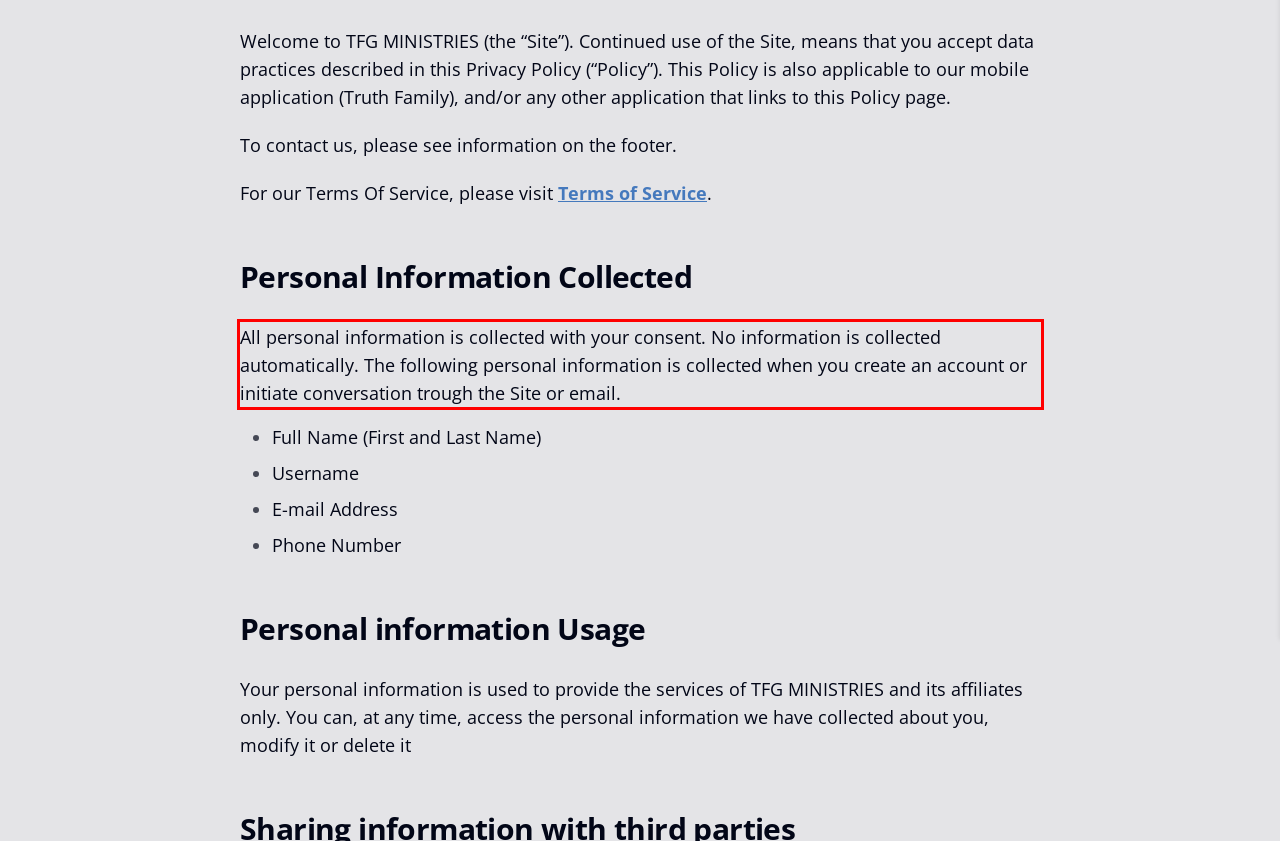Analyze the screenshot of the webpage and extract the text from the UI element that is inside the red bounding box.

All personal information is collected with your consent. No information is collected automatically. The following personal information is collected when you create an account or initiate conversation trough the Site or email.